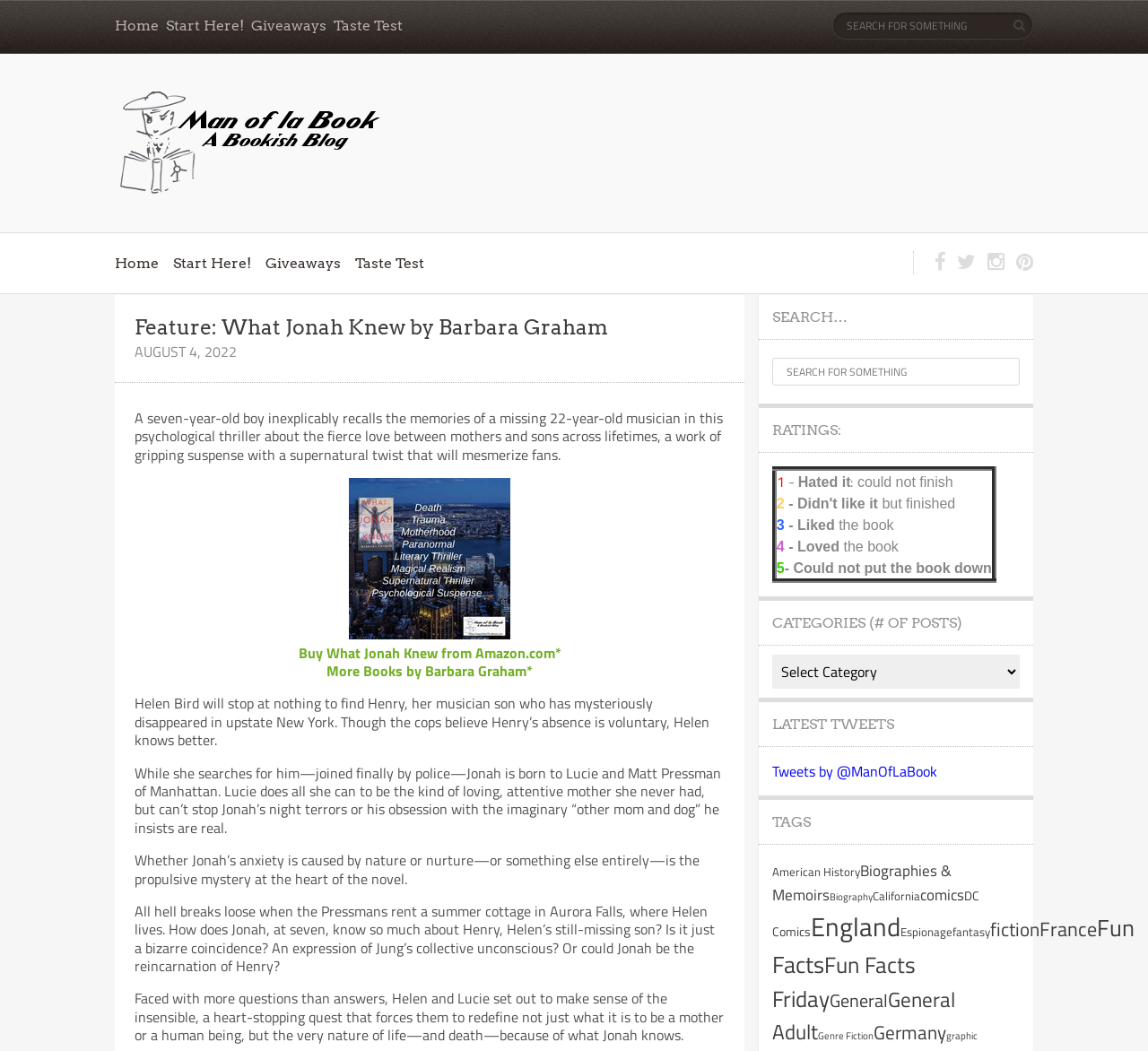Provide a short, one-word or phrase answer to the question below:
How many categories are listed?

Multiple